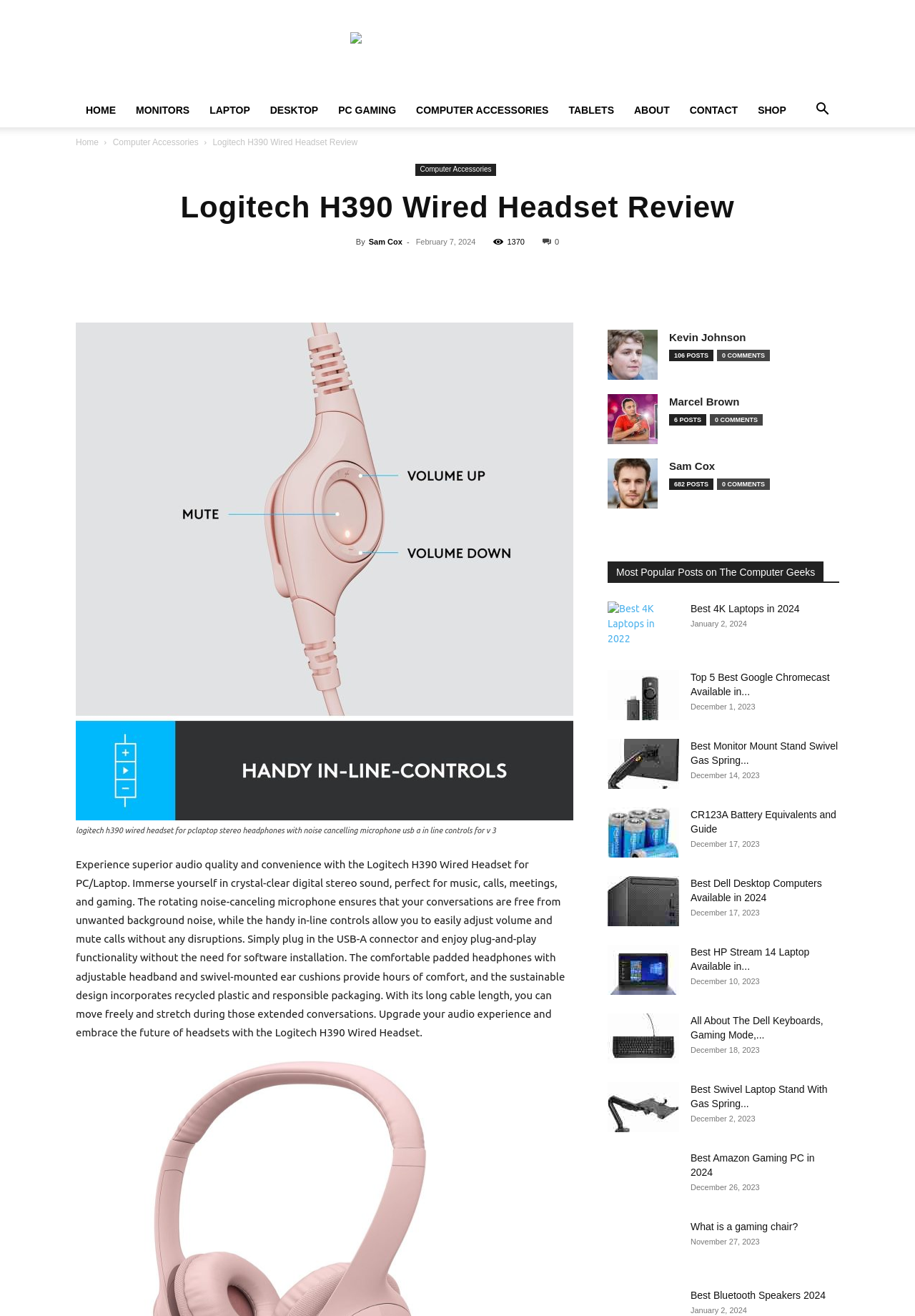How many posts does Sam Cox have?
Refer to the image and give a detailed answer to the question.

I found the answer by looking at the author information section, which lists the number of posts for each author. Sam Cox has 682 posts, according to this section.